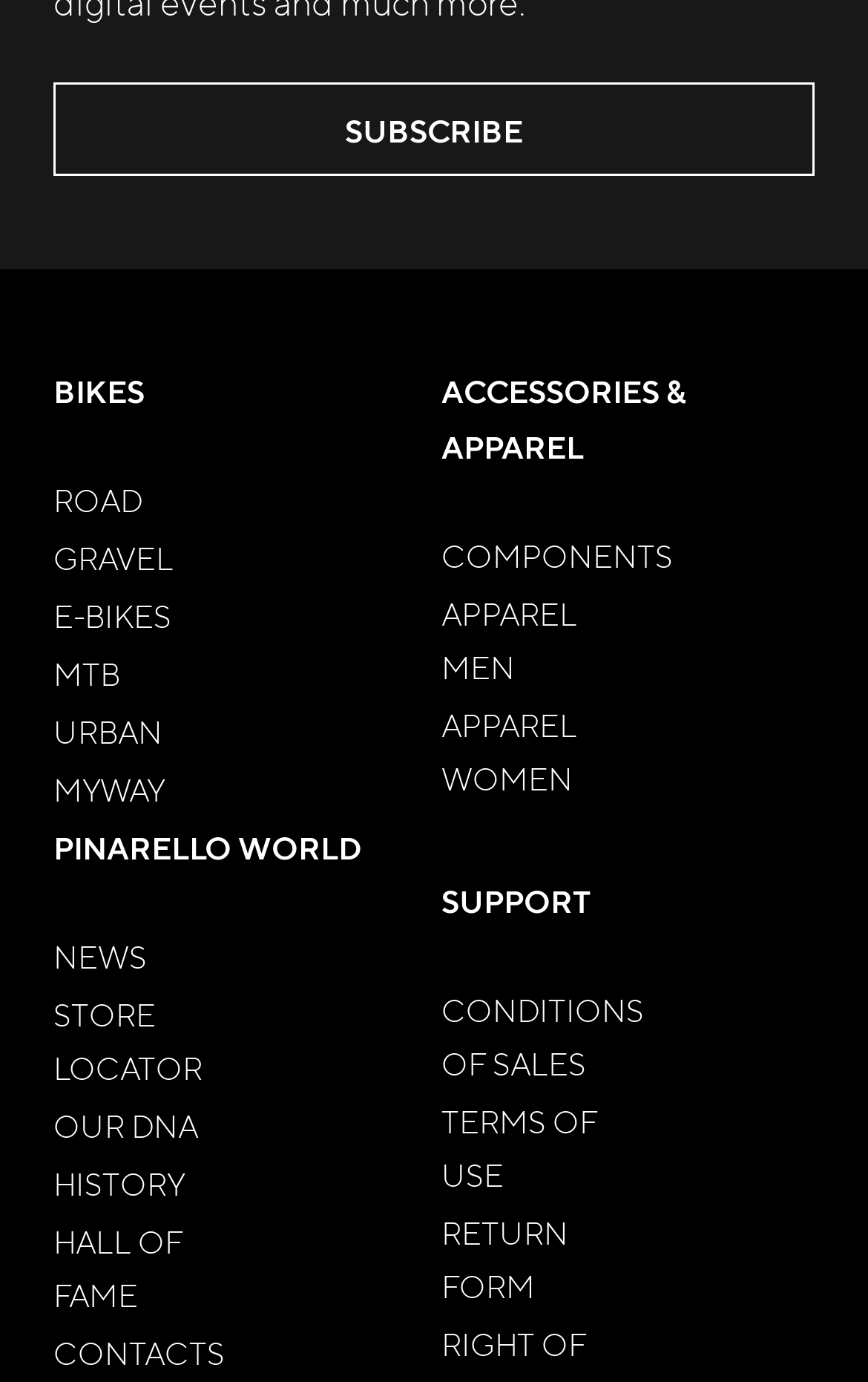How many bike categories are listed?
Identify the answer in the screenshot and reply with a single word or phrase.

7